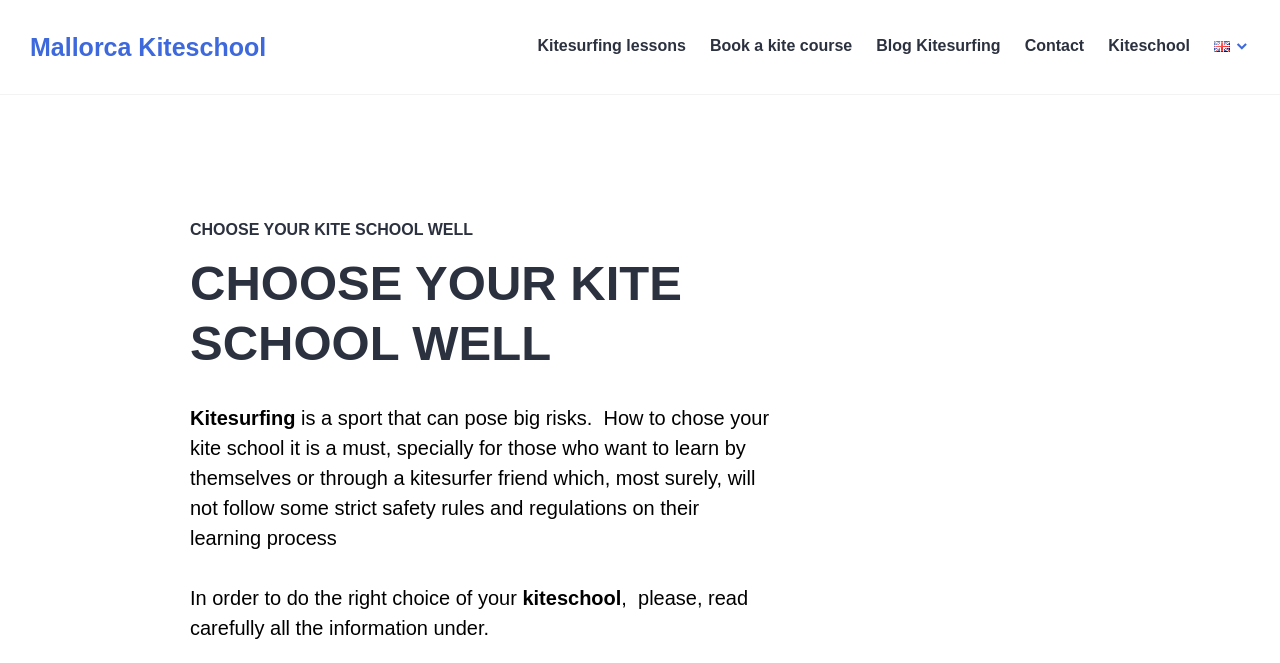Give a short answer to this question using one word or a phrase:
What is the name of the kite school?

Mallorca Kiteschool